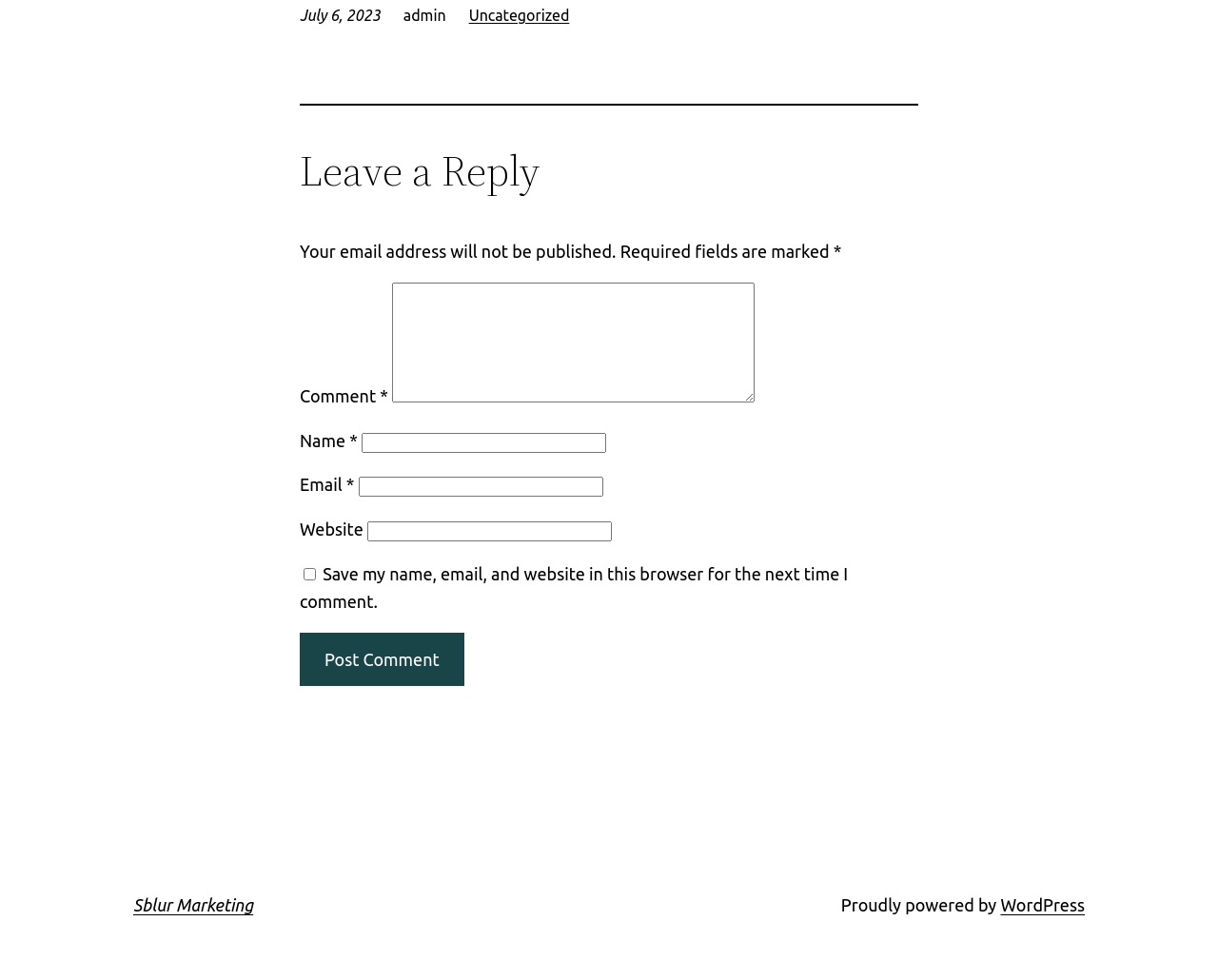What is the name of the platform powering this website?
Look at the image and respond with a one-word or short-phrase answer.

WordPress